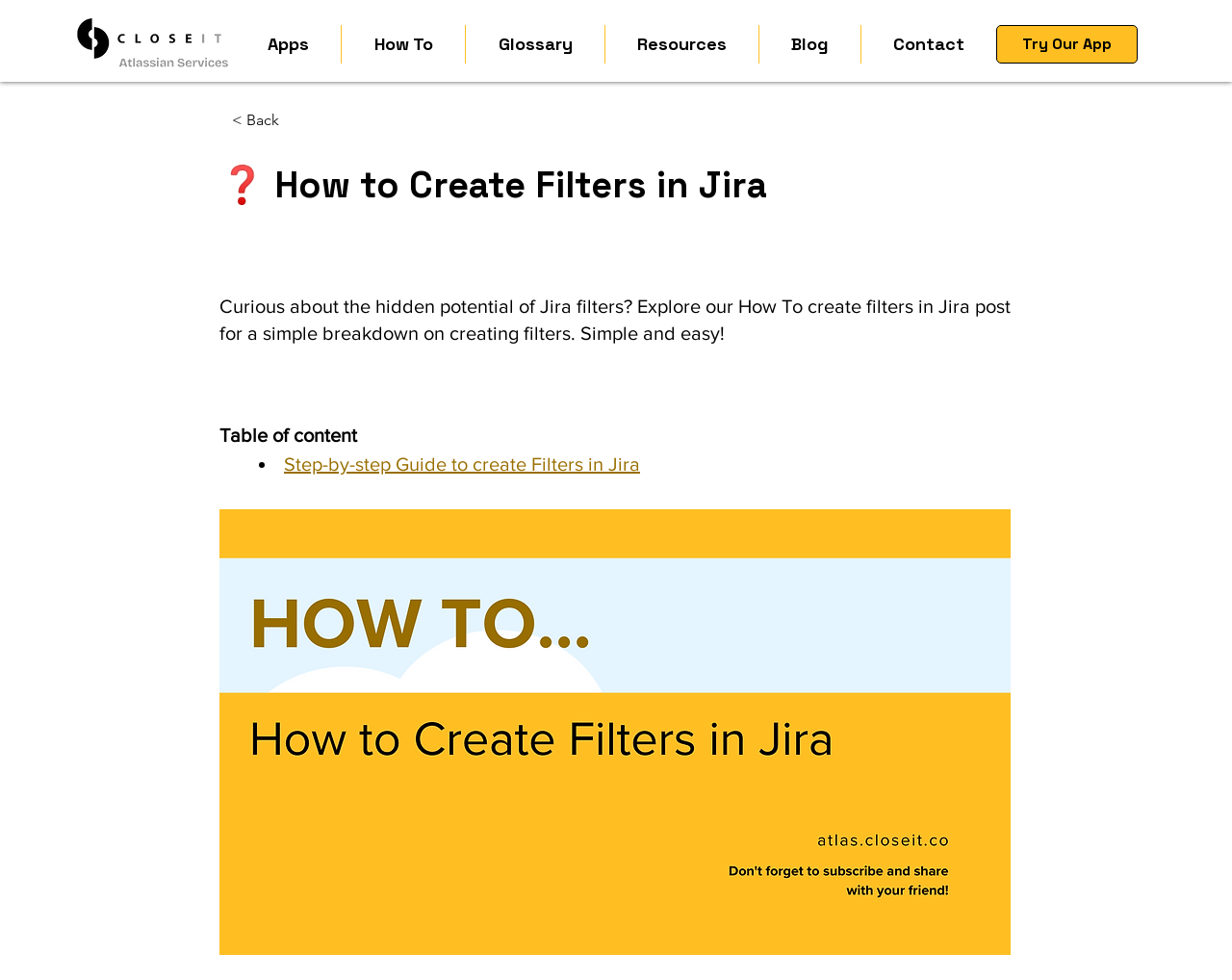Locate the bounding box of the UI element defined by this description: "Try Our App". The coordinates should be given as four float numbers between 0 and 1, formatted as [left, top, right, bottom].

[0.809, 0.026, 0.923, 0.065]